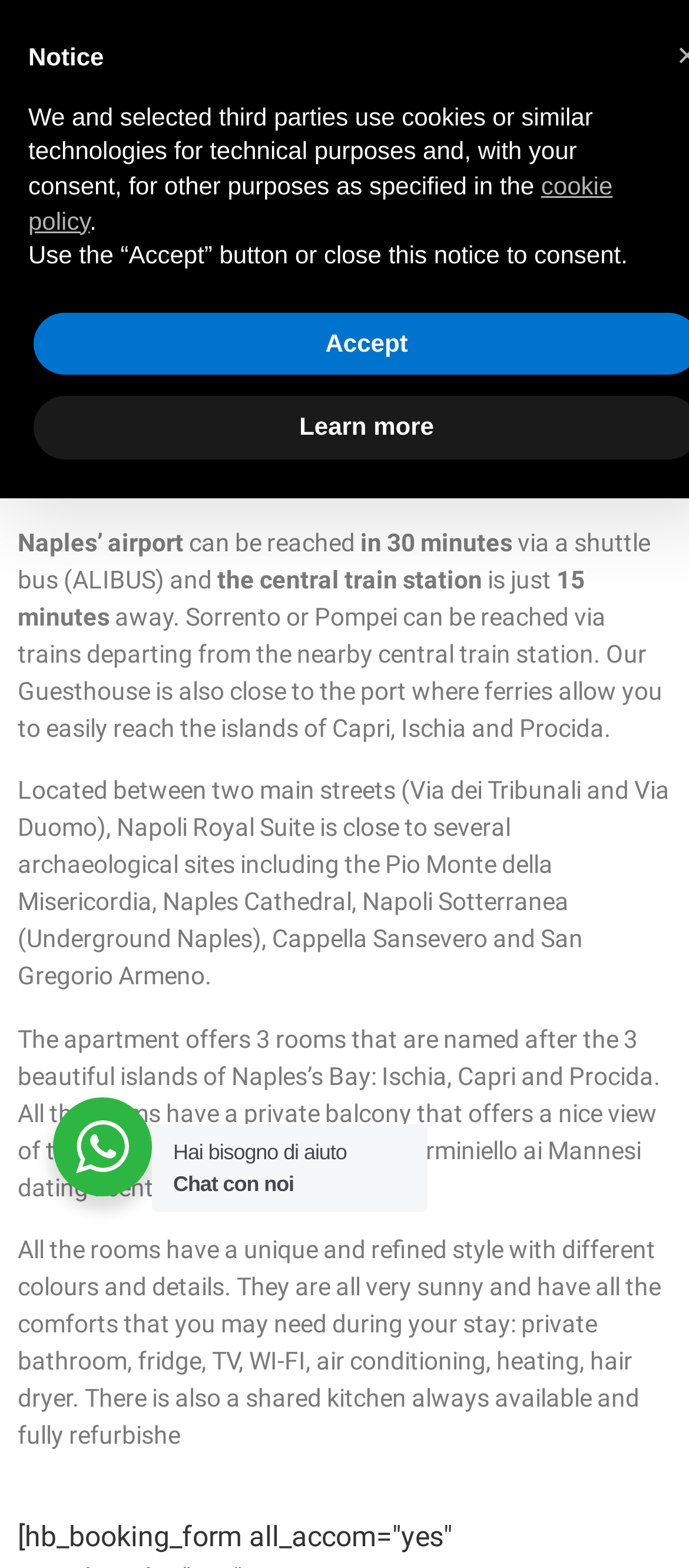Carefully observe the image and respond to the question with a detailed answer:
What is the language of the text 'Hai bisogno di aiuto'?

The text 'Hai bisogno di aiuto' is in Italian, which is one of the languages available on the webpage, along with English, as indicated by the links 'Italiano' and 'English' at the top of the page.